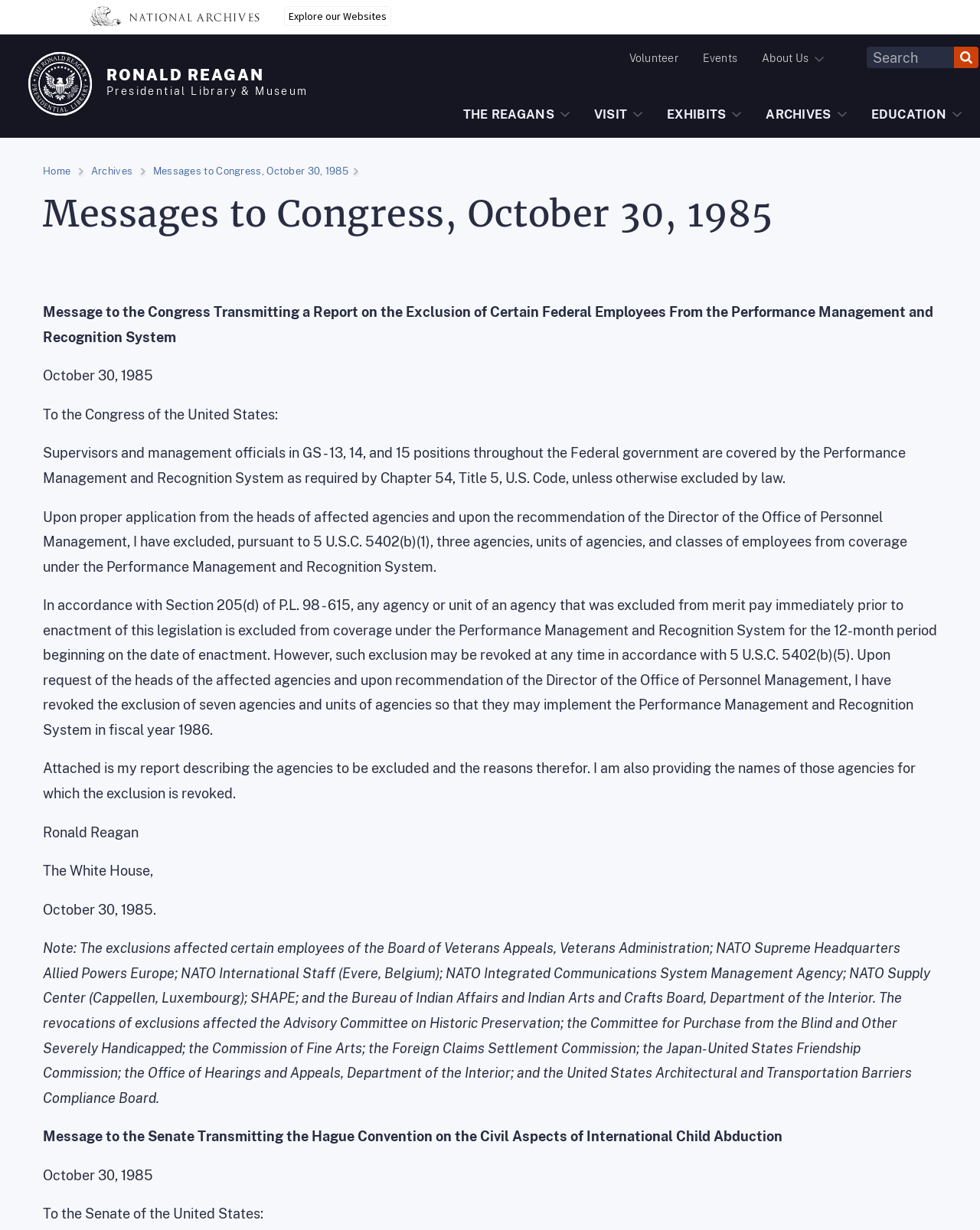Please locate the bounding box coordinates of the element that should be clicked to complete the given instruction: "View the Events page".

[0.705, 0.038, 0.765, 0.06]